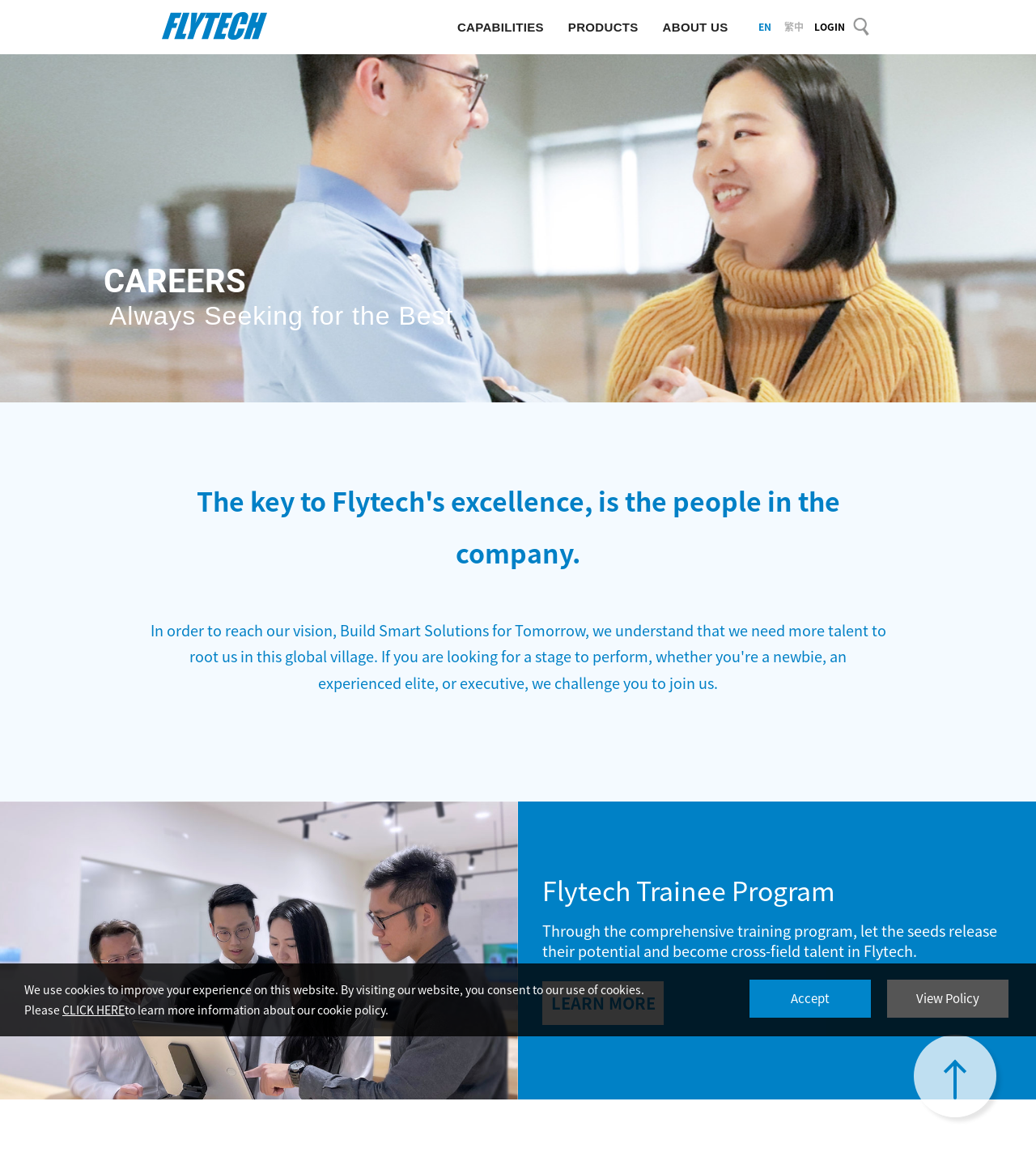Locate the bounding box coordinates of the clickable region to complete the following instruction: "learn more about Flytech Trainee Program."

[0.523, 0.846, 0.641, 0.883]